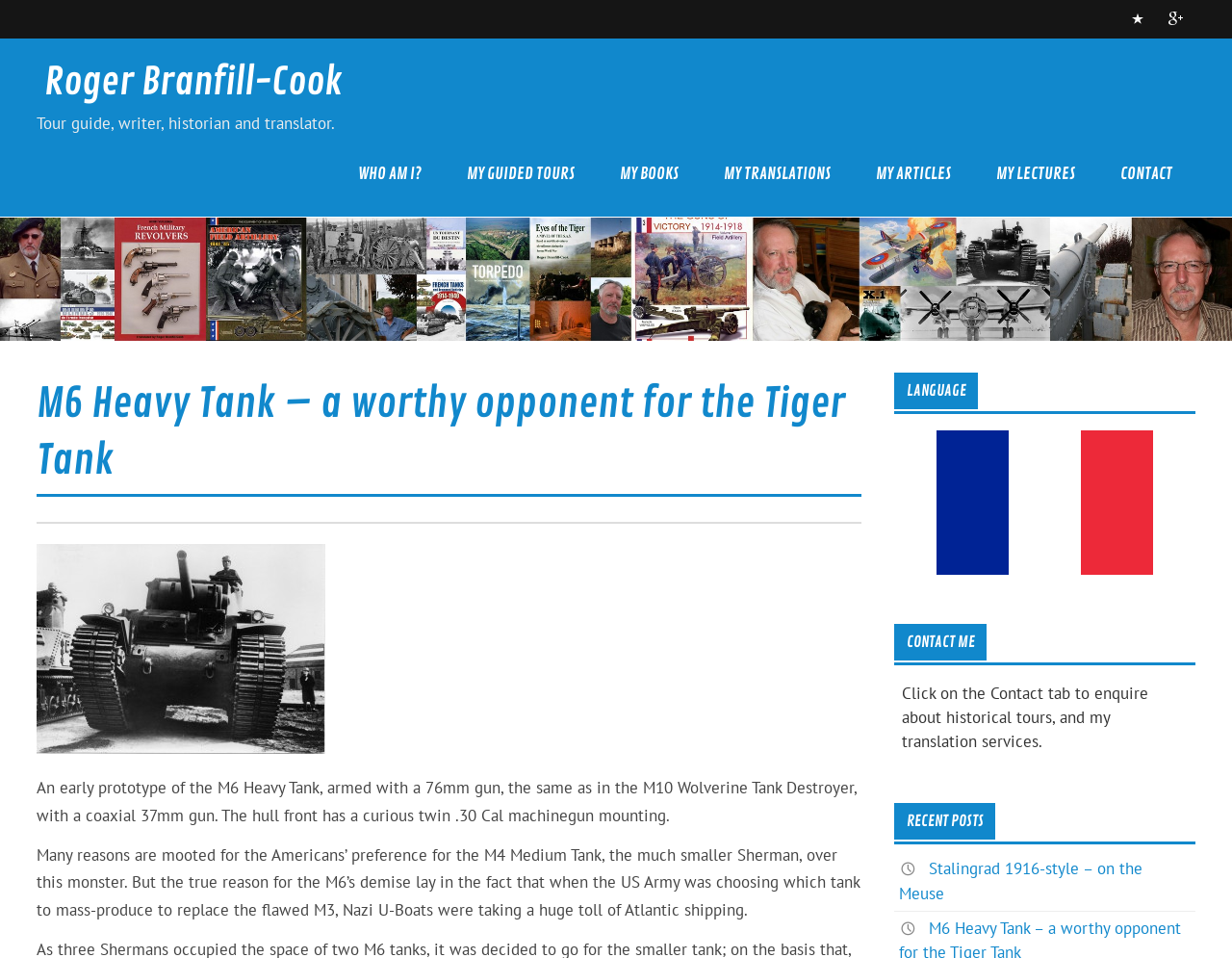Respond to the following question using a concise word or phrase: 
What is the language of the linked website?

French